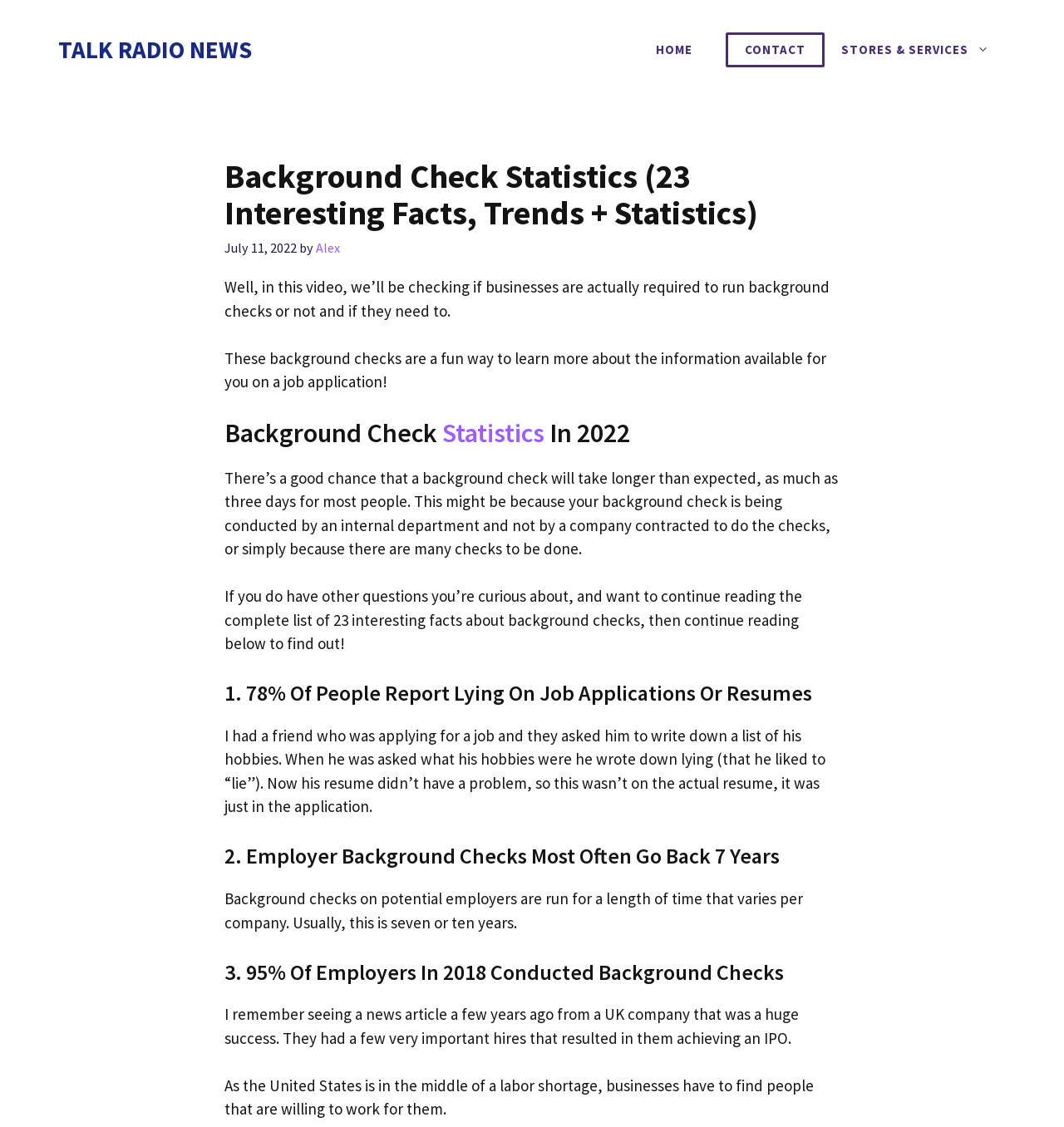Please extract the webpage's main title and generate its text content.

Background Check Statistics (23 Interesting Facts, Trends + Statistics)